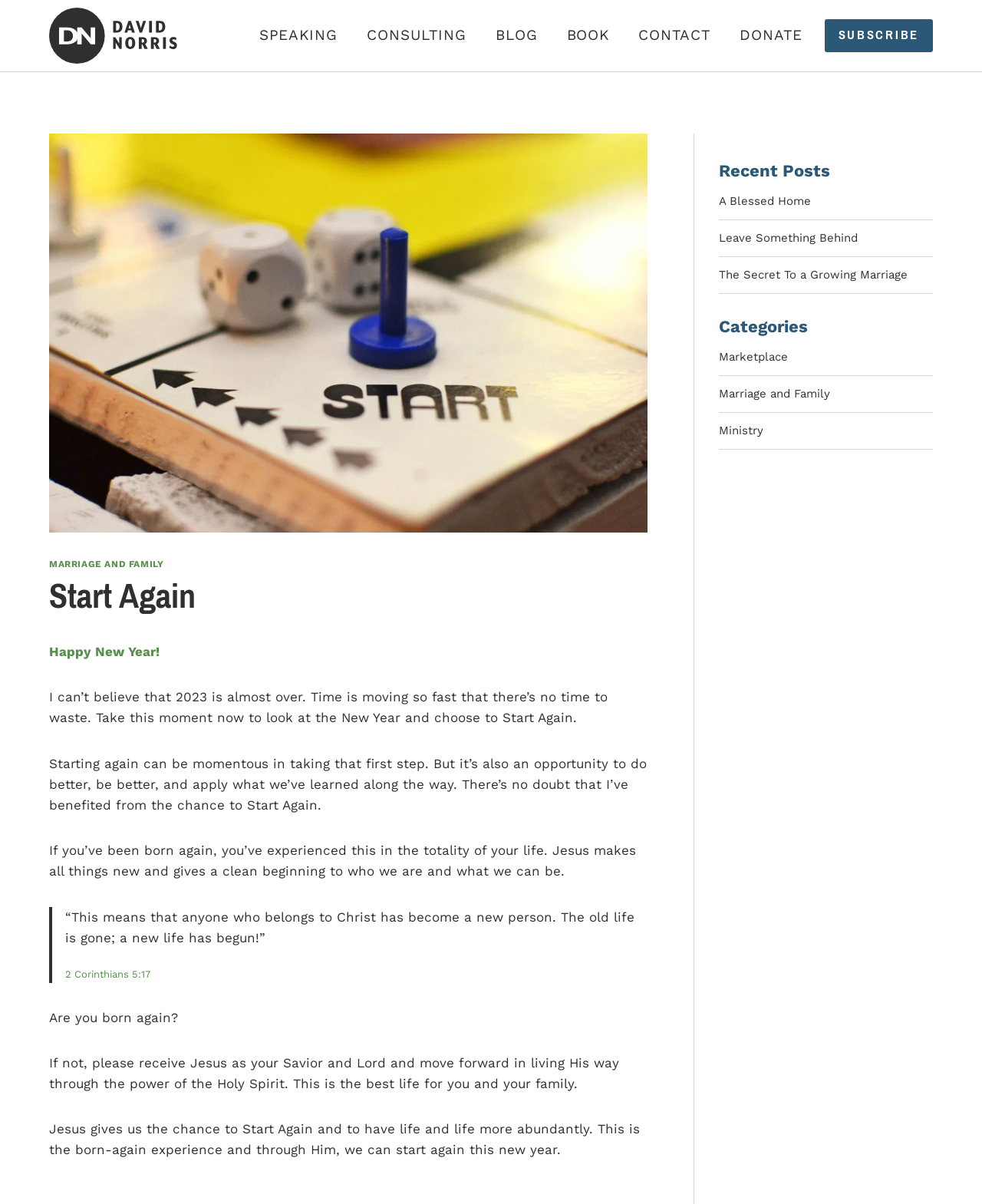Respond to the question below with a single word or phrase: What is the purpose of the 'SUBSCRIBE' button?

To subscribe to the ministry